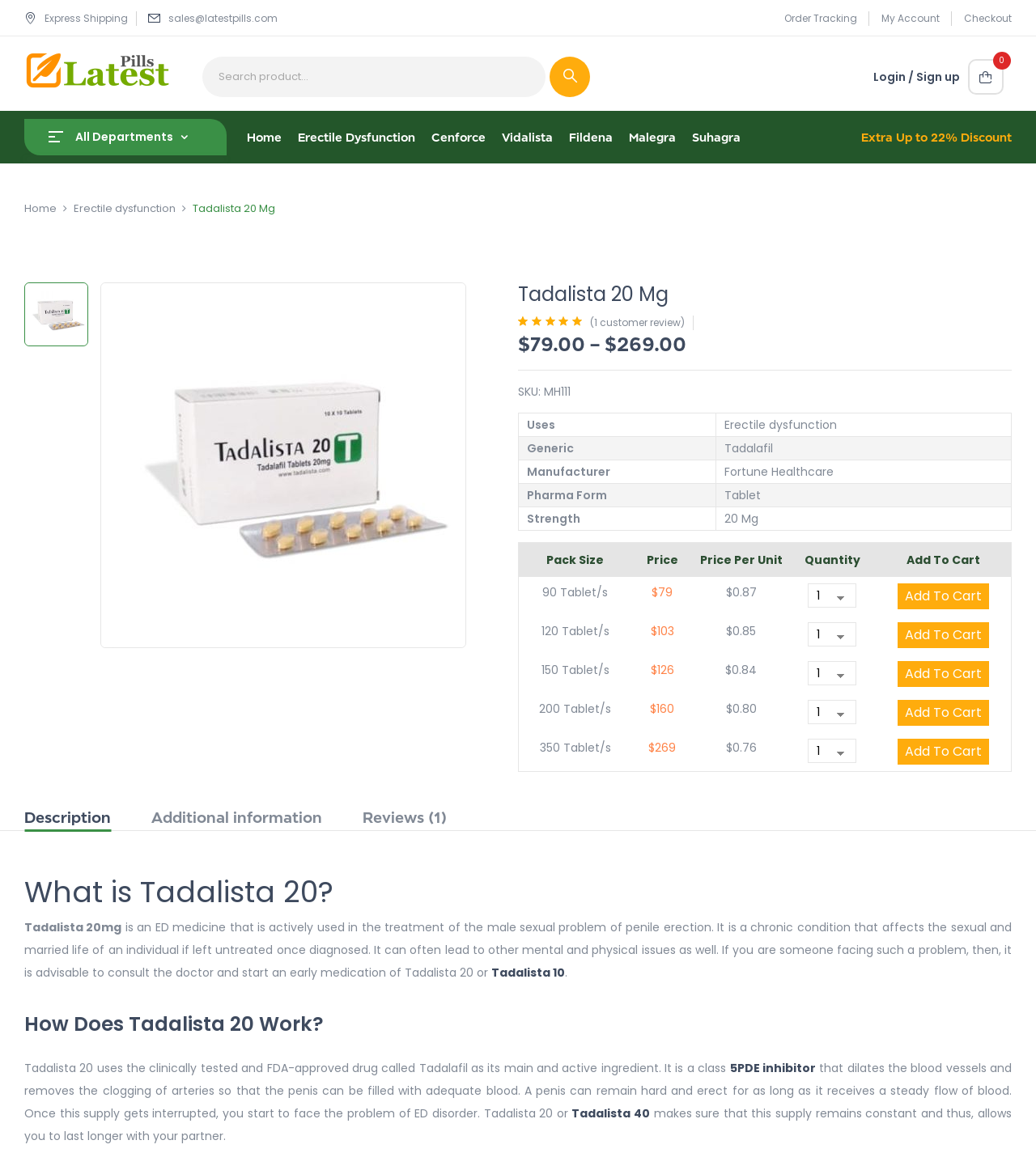Using the element description provided, determine the bounding box coordinates in the format (top-left x, top-left y, bottom-right x, bottom-right y). Ensure that all values are floating point numbers between 0 and 1. Element description: sales@latestpills.com

[0.162, 0.01, 0.268, 0.022]